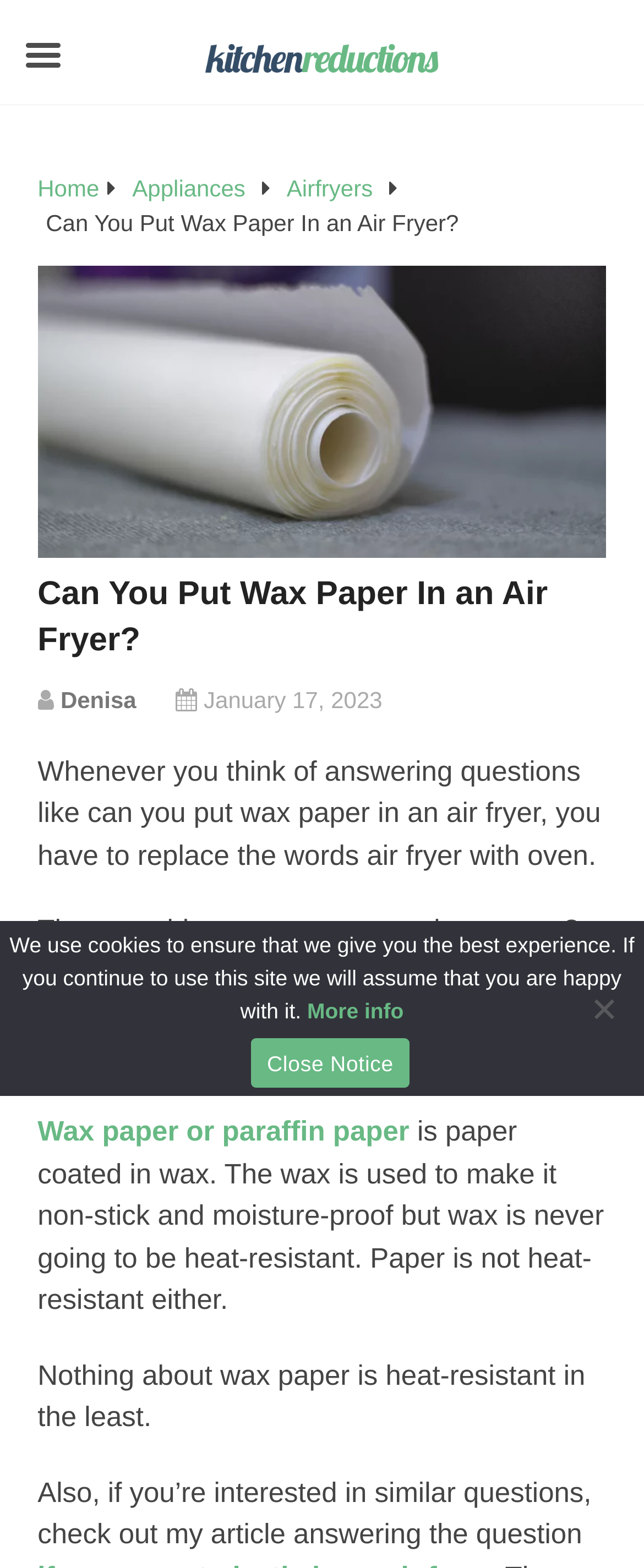What is wax paper coated with?
Could you answer the question in a detailed manner, providing as much information as possible?

According to the article, wax paper is coated with wax, which is mentioned in the sentence 'Wax paper or paraffin paper is paper coated in wax.'